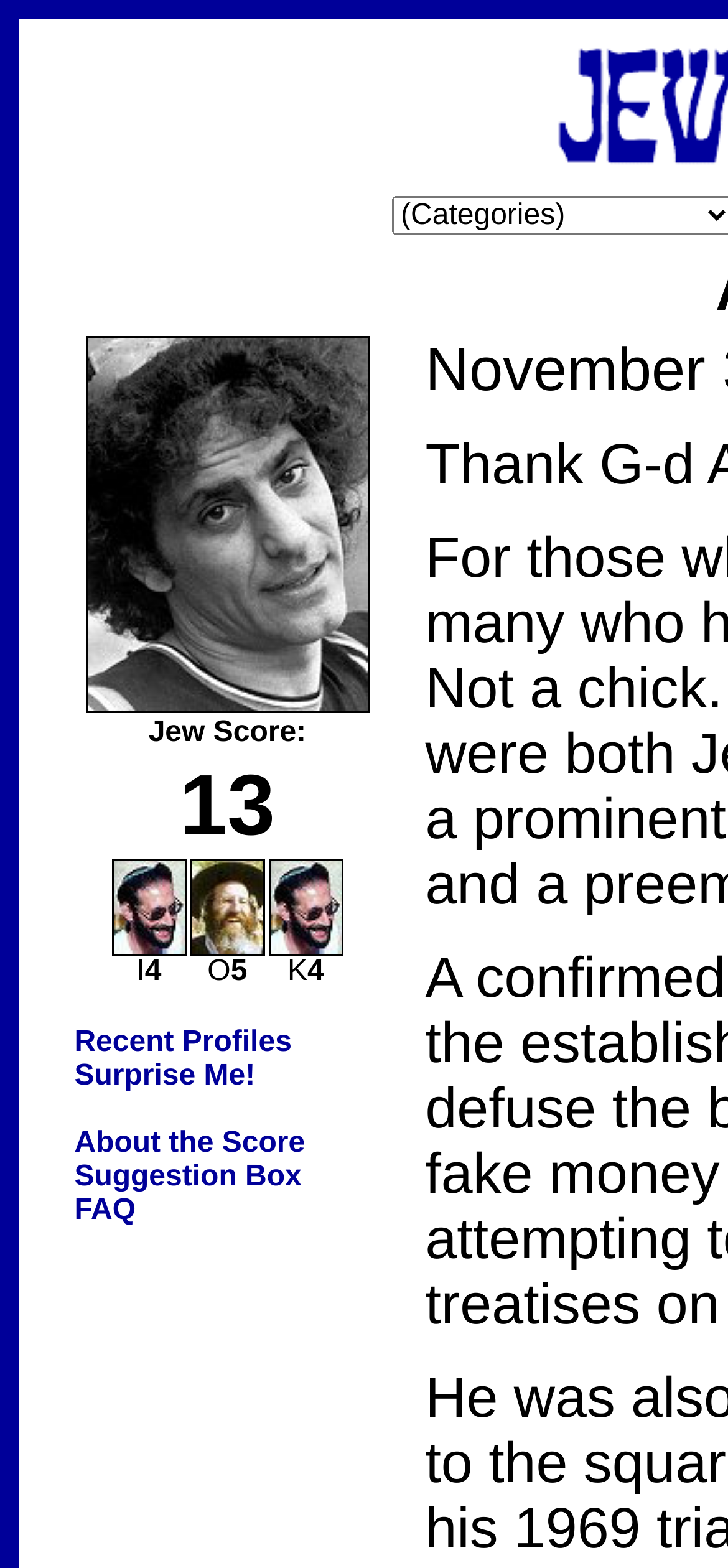Utilize the details in the image to give a detailed response to the question: What is the purpose of the webpage?

Based on the content and structure of the webpage, I inferred that the purpose is to provide information about whether a person, in this case Abbie Hoffman, is Jewish or not, along with a score and additional resources.